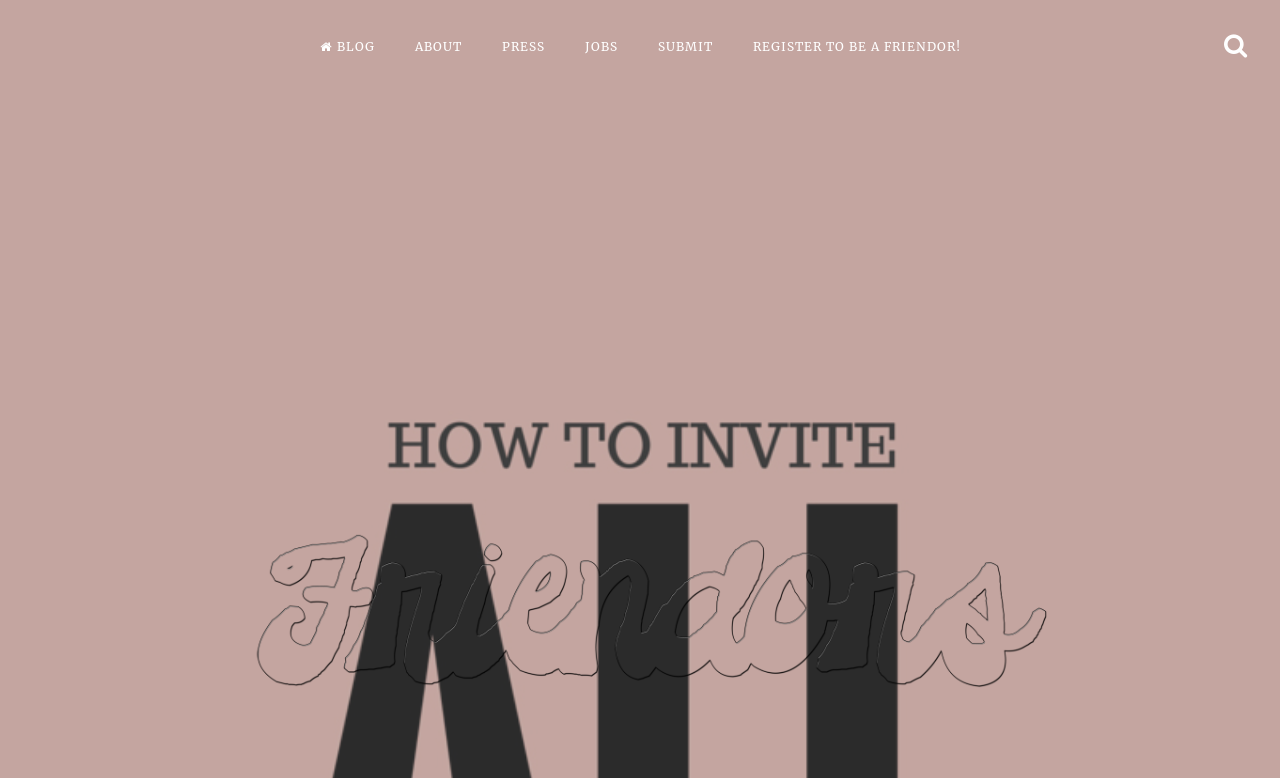Please provide the main heading of the webpage content.

How to Invite ALL Your Friends to Like Your Facebook Page AT ONCE – Friendors Consultancy